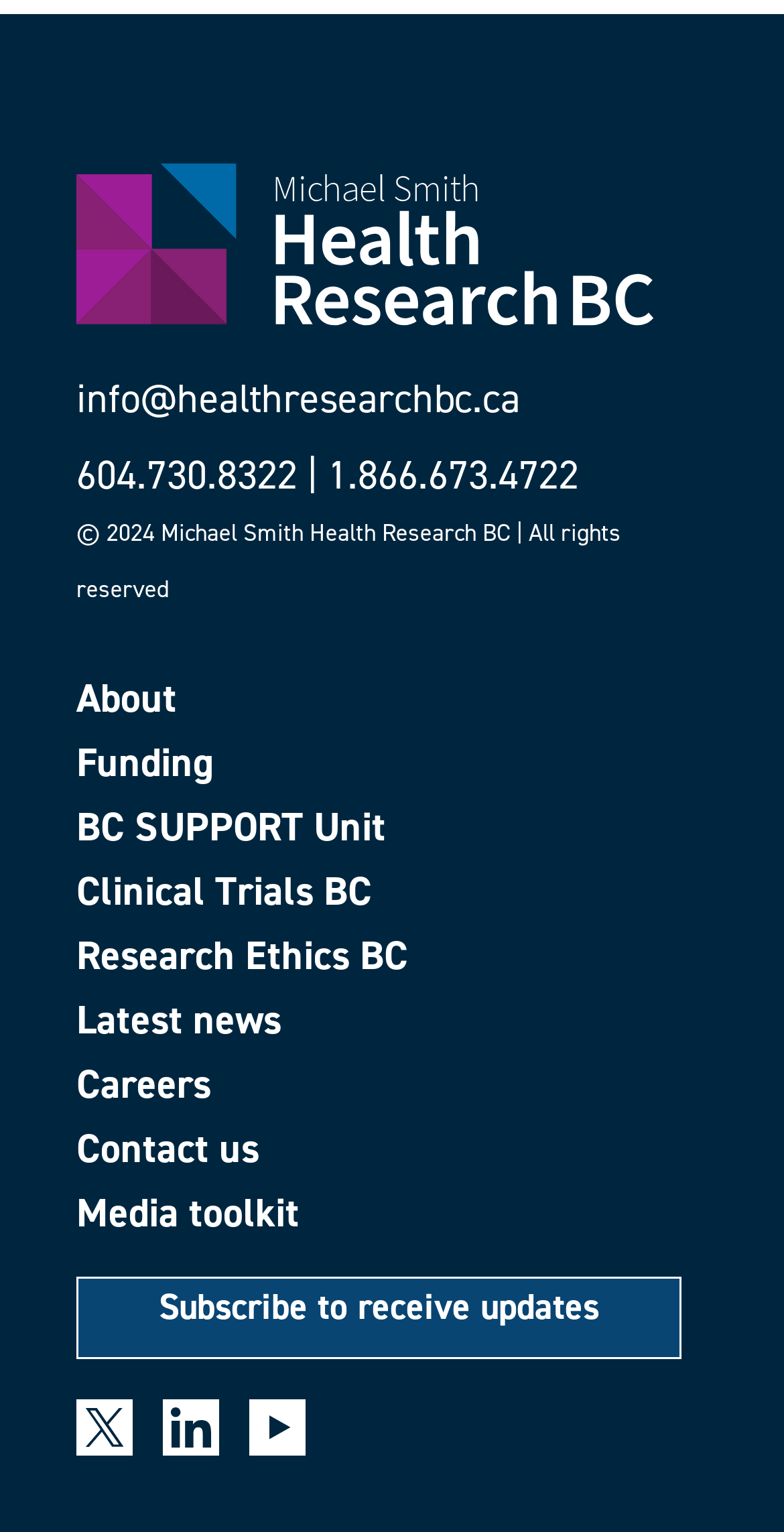Locate the bounding box coordinates of the element that should be clicked to execute the following instruction: "Click on About".

[0.097, 0.442, 0.903, 0.469]